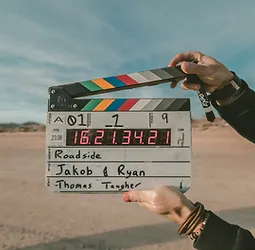Give a one-word or phrase response to the following question: What is the name of the director or filmer?

Thomas Tagher